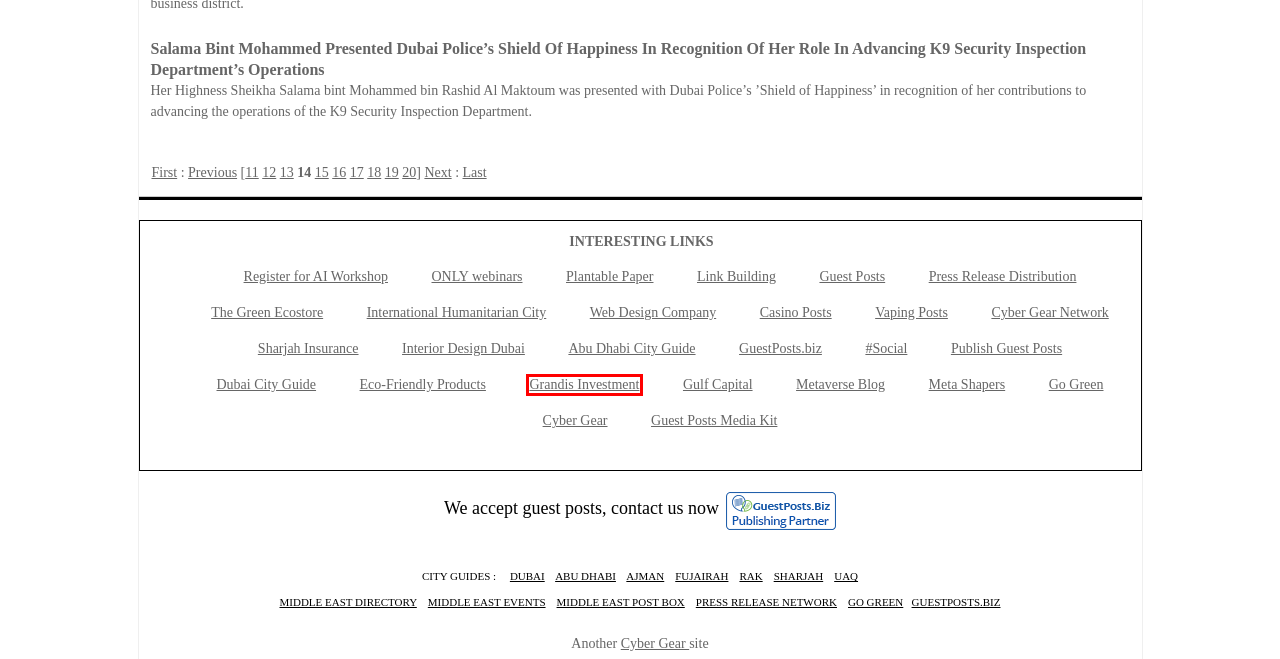You are provided with a screenshot of a webpage that has a red bounding box highlighting a UI element. Choose the most accurate webpage description that matches the new webpage after clicking the highlighted element. Here are your choices:
A. Grandis Investment - Envisioning A Carefully Designed Future
B. Middle East Post Box - A Cyber Gear Initiative
C. Dubai City Guide - Hotels, Entertainment, News, Shopping & Business information for Dubai
D. Vaping Posts – Destination Guide for Vaping News
E. AI Workshop | Big Data/Artificial Intelligence/AR/Omnichannel Solutions Company
F. Go Green - A Cyber Gear Initiative
G. #Social | Let’s Go Viral
H. Metaverse Blog – A Cyber Gear Initiative

A